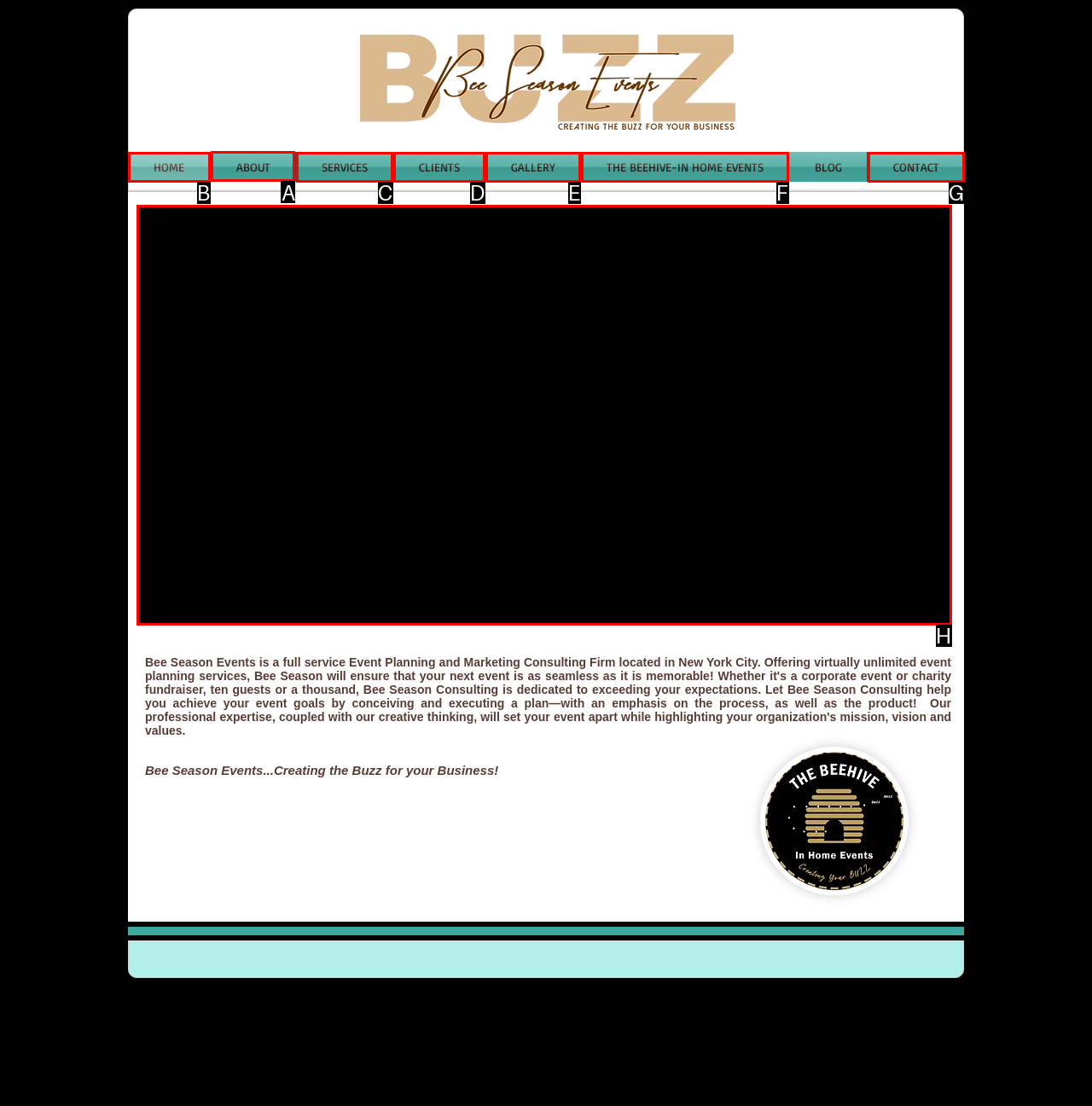Select the appropriate HTML element that needs to be clicked to execute the following task: Visit the ABOUT page. Respond with the letter of the option.

A